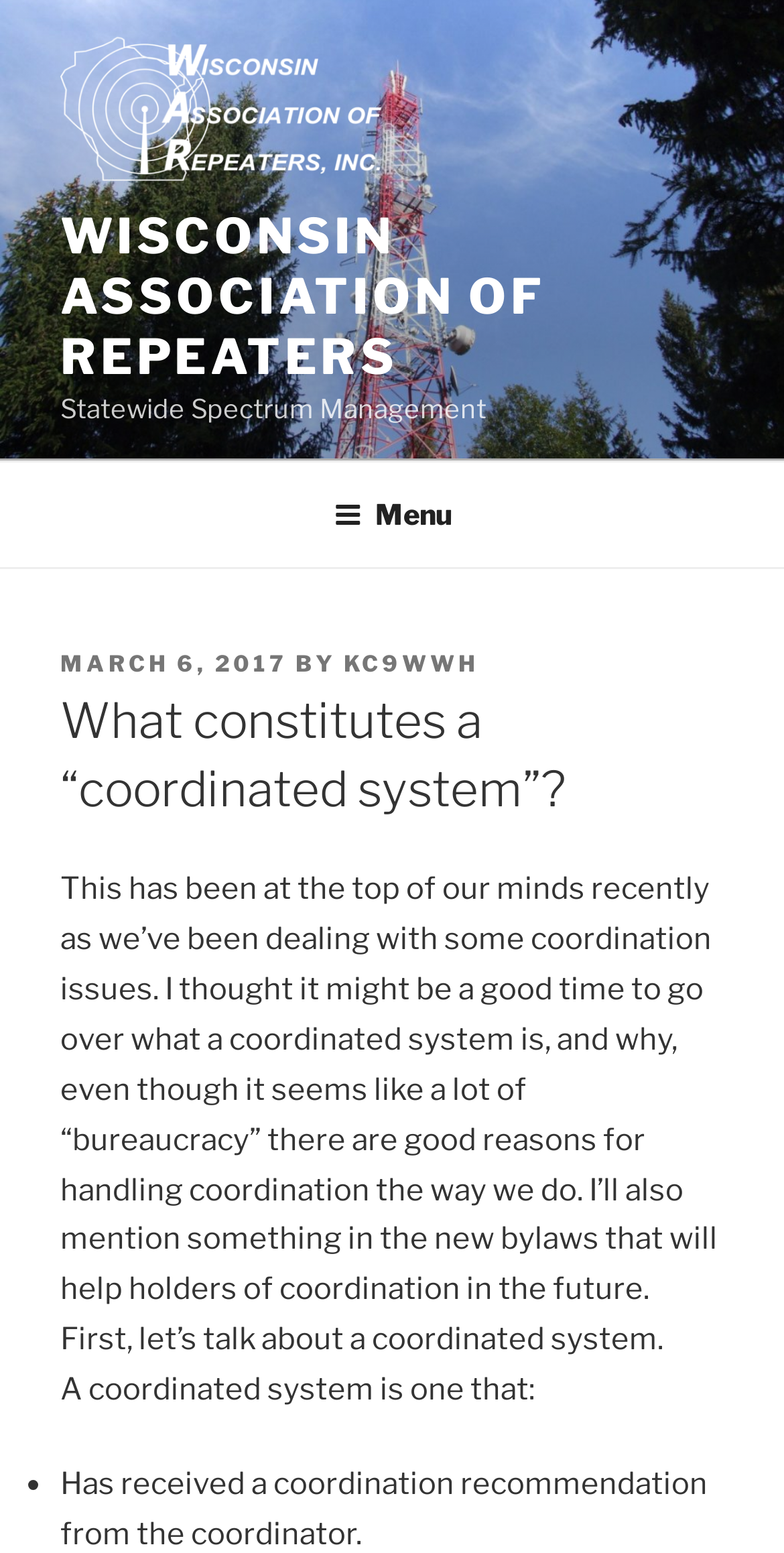Elaborate on the information and visuals displayed on the webpage.

The webpage appears to be a blog post or article from the Wisconsin Association of Repeaters. At the top, there is a logo of the organization, accompanied by a link to the association's website. Below the logo, there is a heading that reads "Statewide Spectrum Management". 

On the top right corner, there is a navigation menu button labeled "Menu" which, when expanded, reveals a dropdown menu with various options. 

The main content of the webpage is a blog post titled "What constitutes a “coordinated system”?" which is divided into several sections. The post begins with an introduction that explains the purpose of the article, which is to discuss what a coordinated system is and why it is important. 

Below the introduction, there is a section that defines what a coordinated system is, followed by a list of bullet points that elaborate on the definition. The list is marked with a bullet point symbol (•) at the beginning of each item. 

Throughout the webpage, there are several links, including one to the original posting date of March 6, 2017, and another to the author's username, KC9WWH.